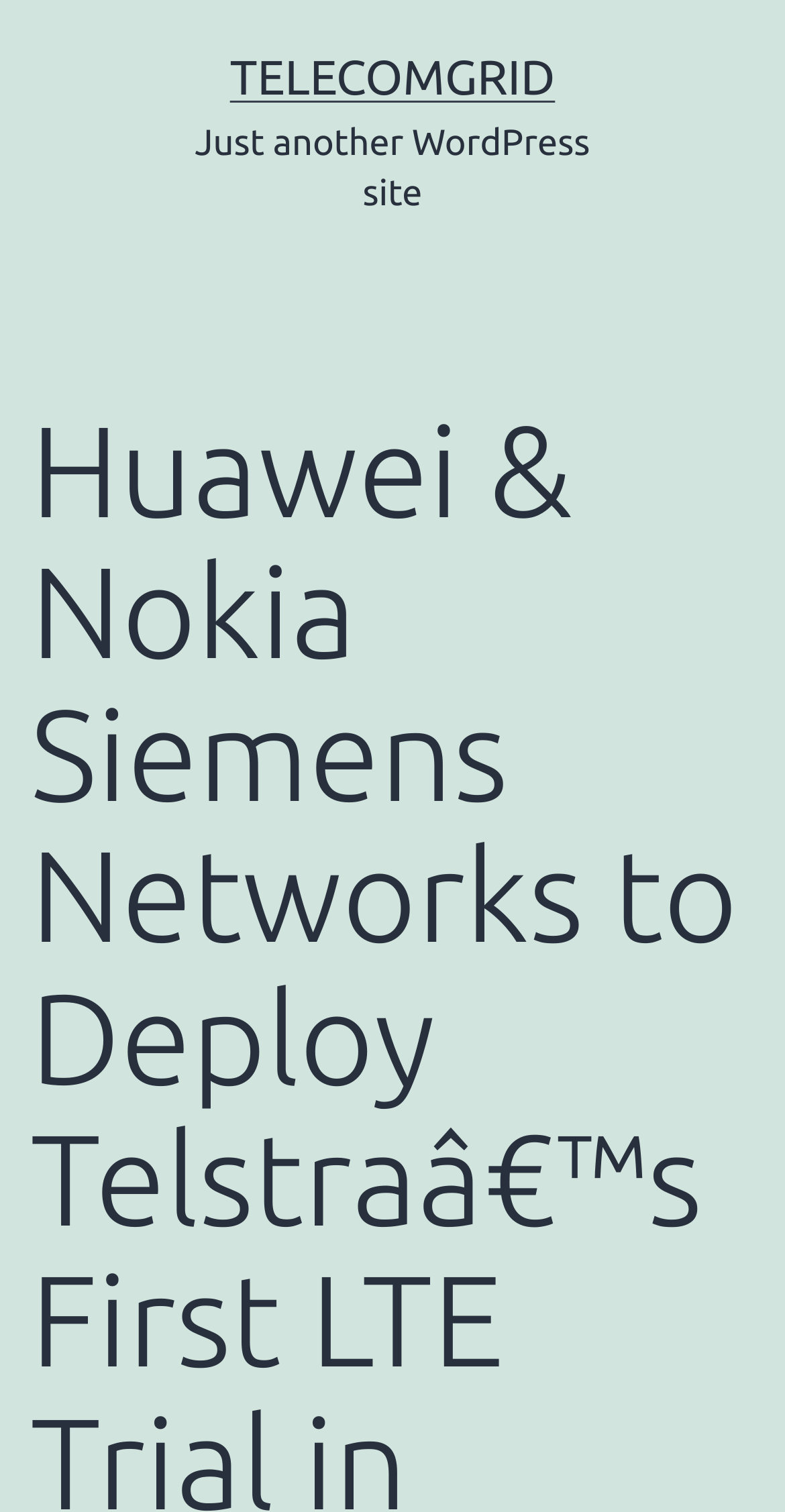Using the provided element description: "TelecomGrid", identify the bounding box coordinates. The coordinates should be four floats between 0 and 1 in the order [left, top, right, bottom].

[0.293, 0.033, 0.707, 0.069]